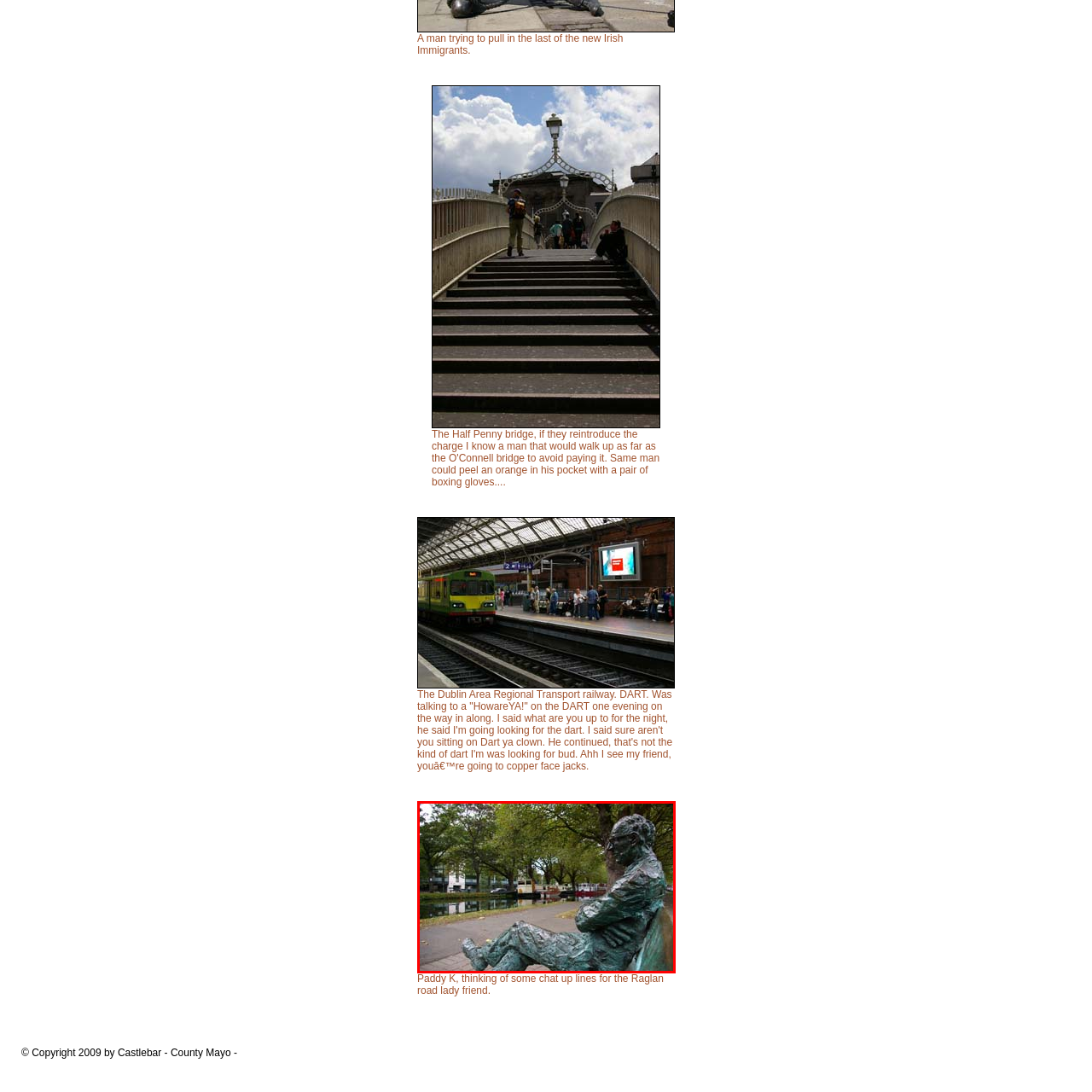What can be seen in the background?
Look closely at the area highlighted by the red bounding box and give a detailed response to the question.

In the background, beyond the water, hints of city life can be seen, including parked boats and buildings, suggesting a harmonious blend of urban and natural environments.